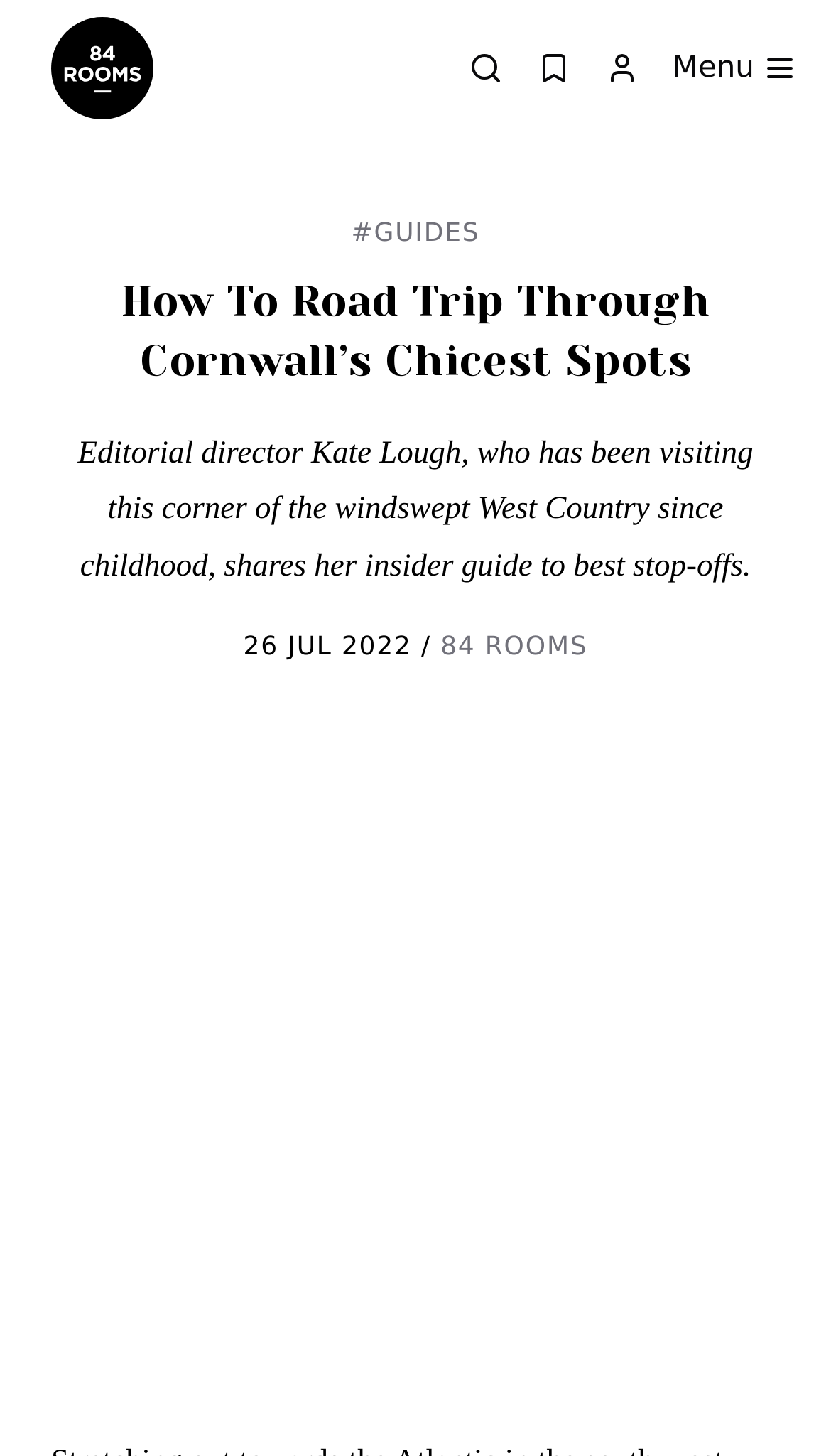Please find the bounding box for the UI element described by: "84 Rooms".

[0.53, 0.433, 0.707, 0.454]